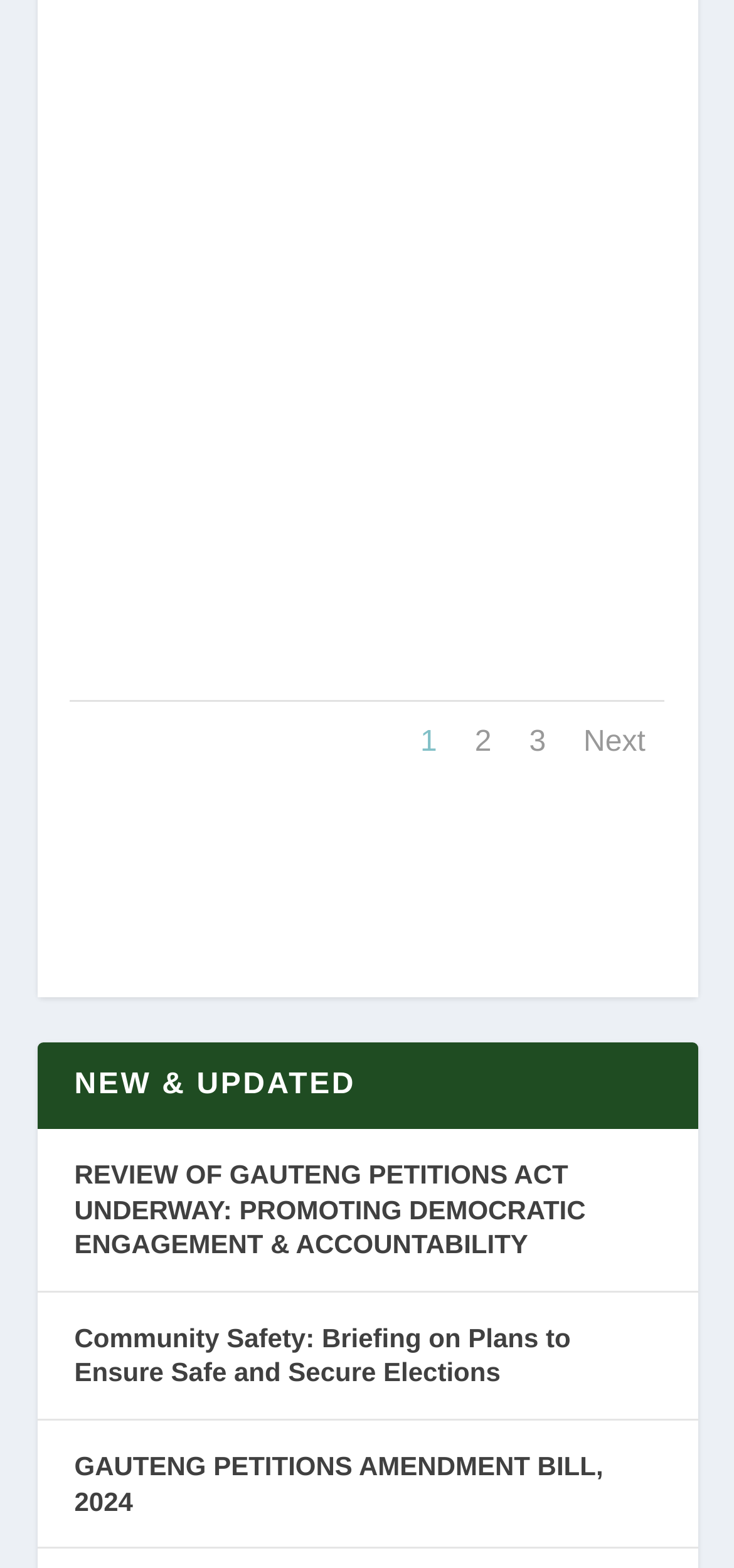How many news articles are listed?
Using the image provided, answer with just one word or phrase.

3